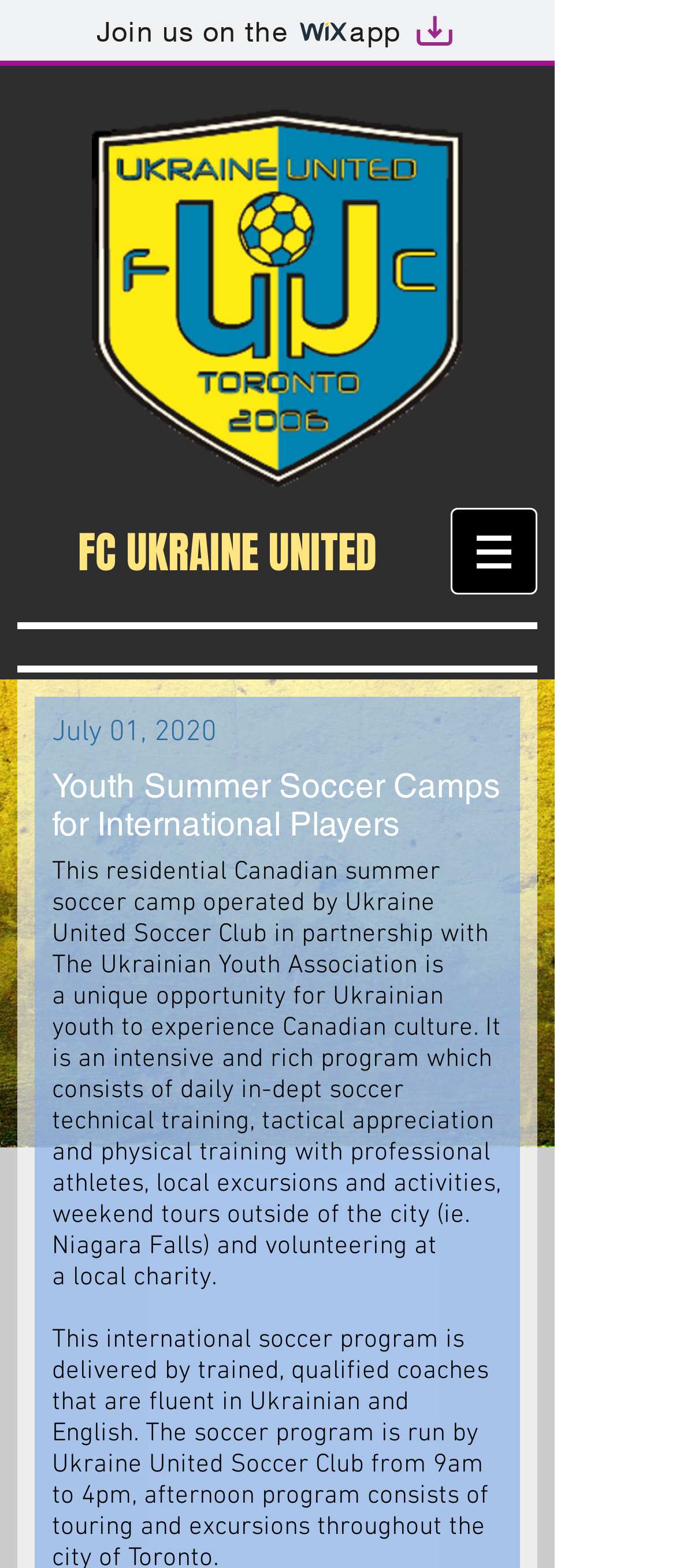Use a single word or phrase to respond to the question:
What is the name of the soccer club?

Ukraine United Soccer Club